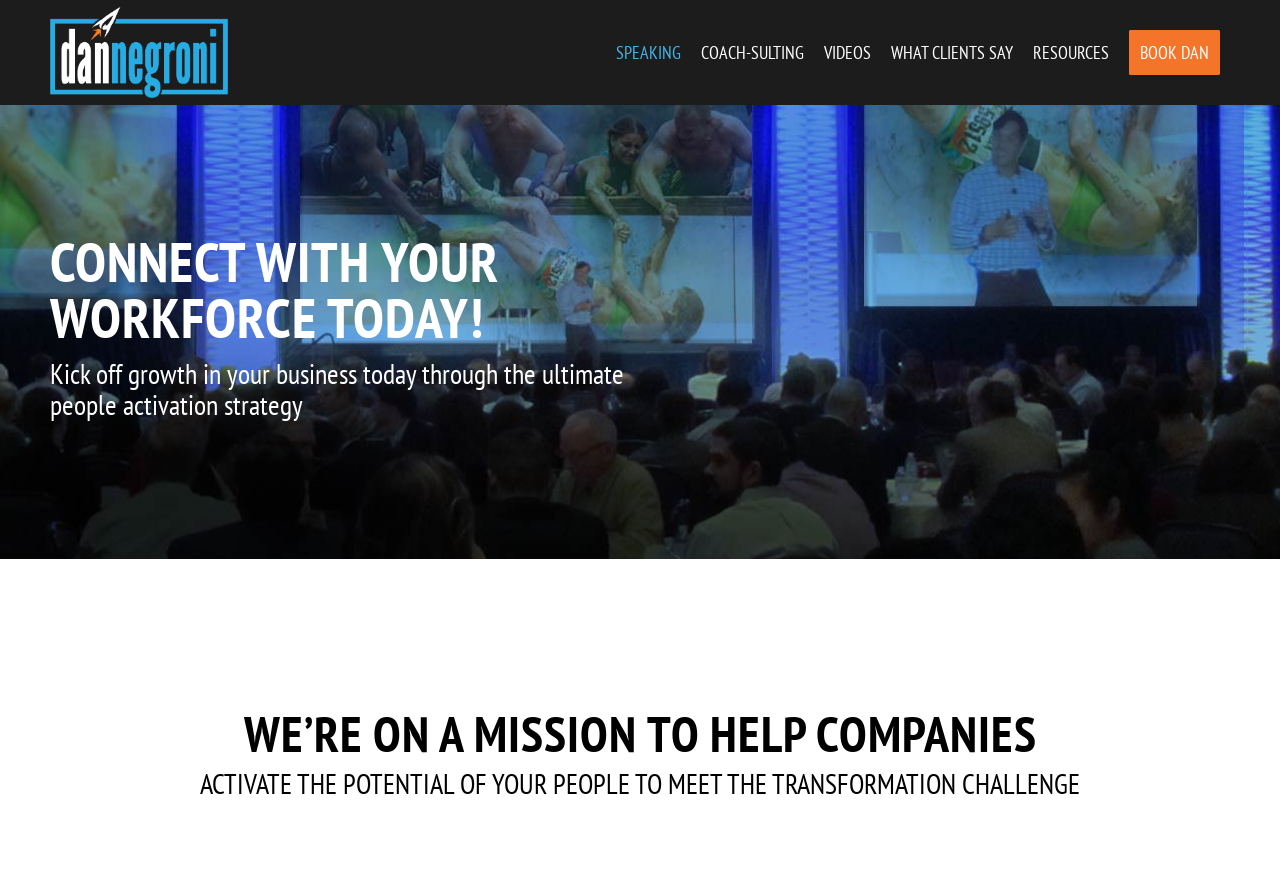Determine the bounding box for the described UI element: "What Clients Say".

[0.693, 0.0, 0.795, 0.121]